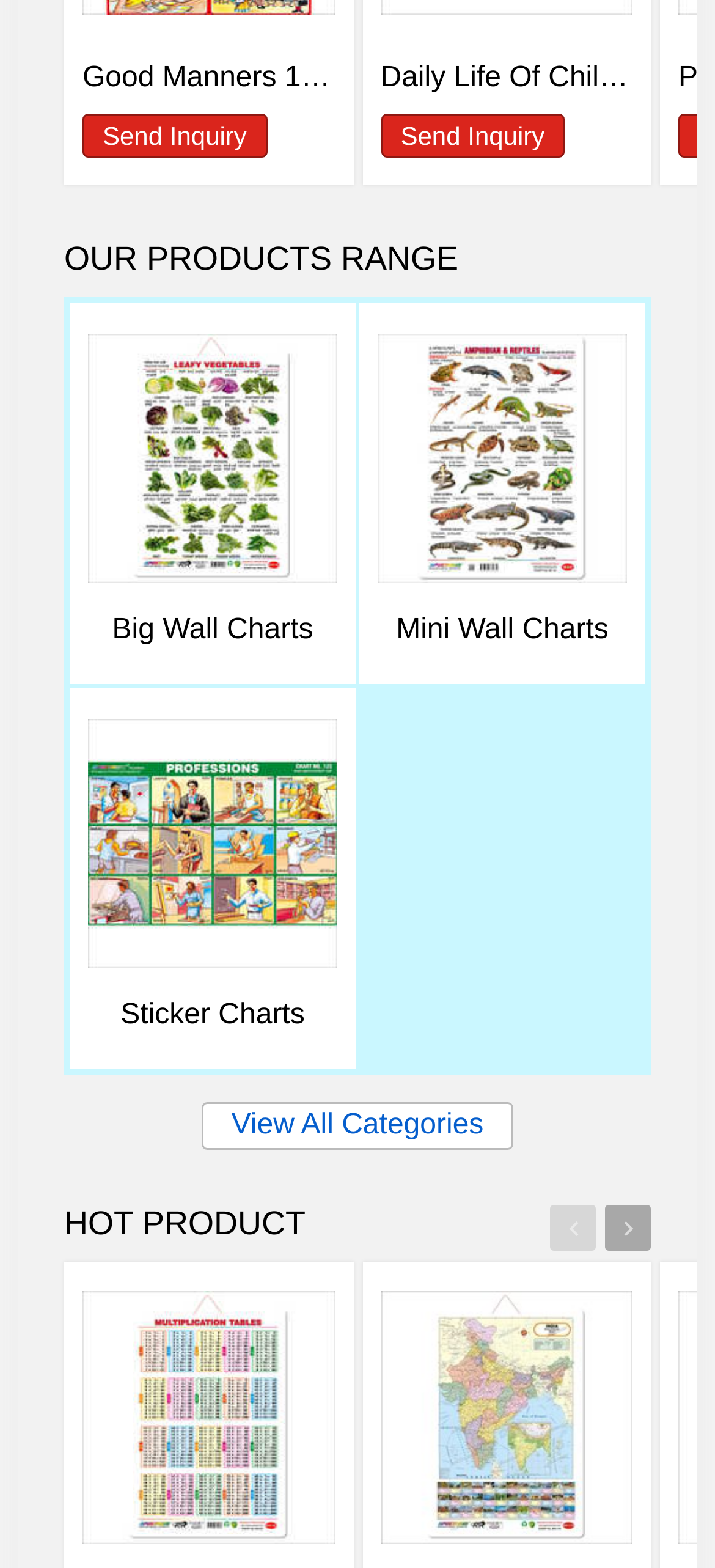Show the bounding box coordinates for the element that needs to be clicked to execute the following instruction: "Go to next page". Provide the coordinates in the form of four float numbers between 0 and 1, i.e., [left, top, right, bottom].

[0.858, 0.774, 0.899, 0.793]